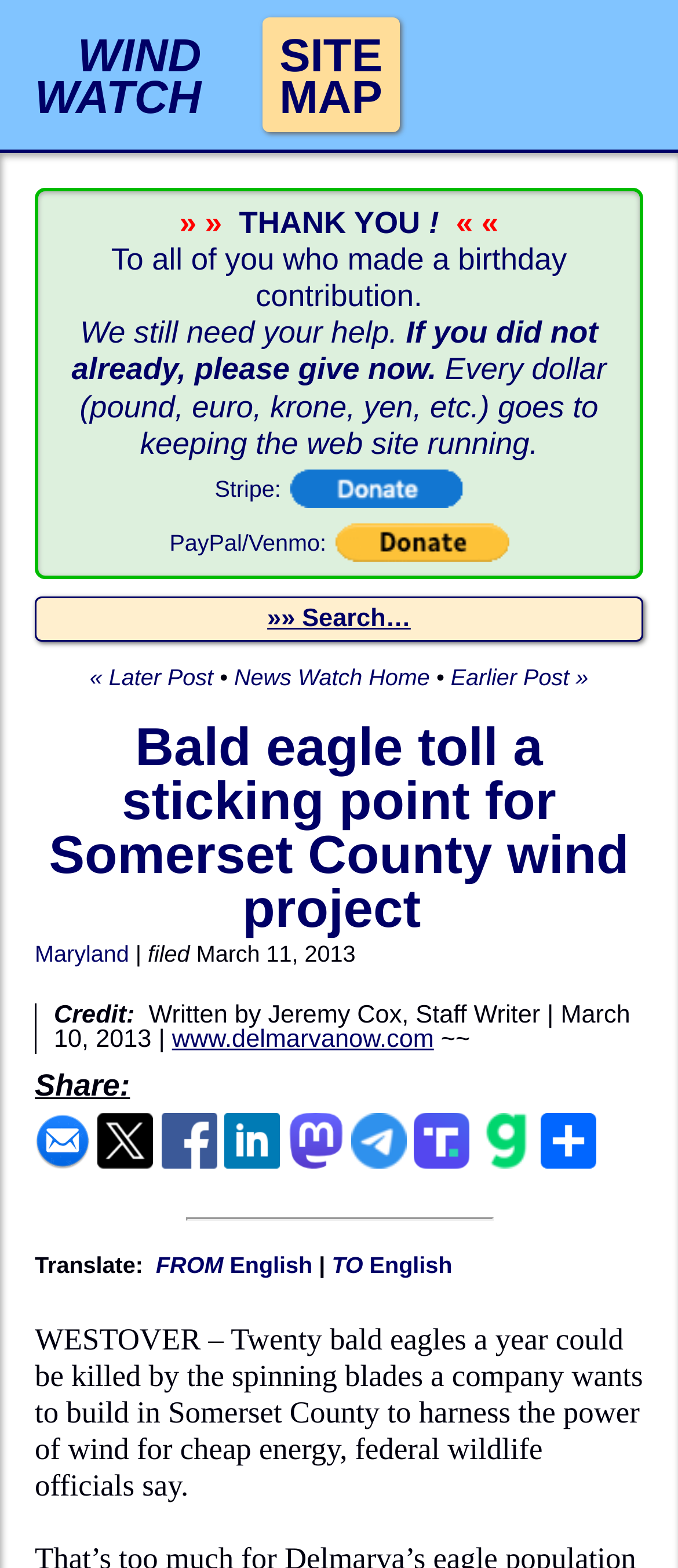Who wrote the article?
Using the image, answer in one word or phrase.

Jeremy Cox